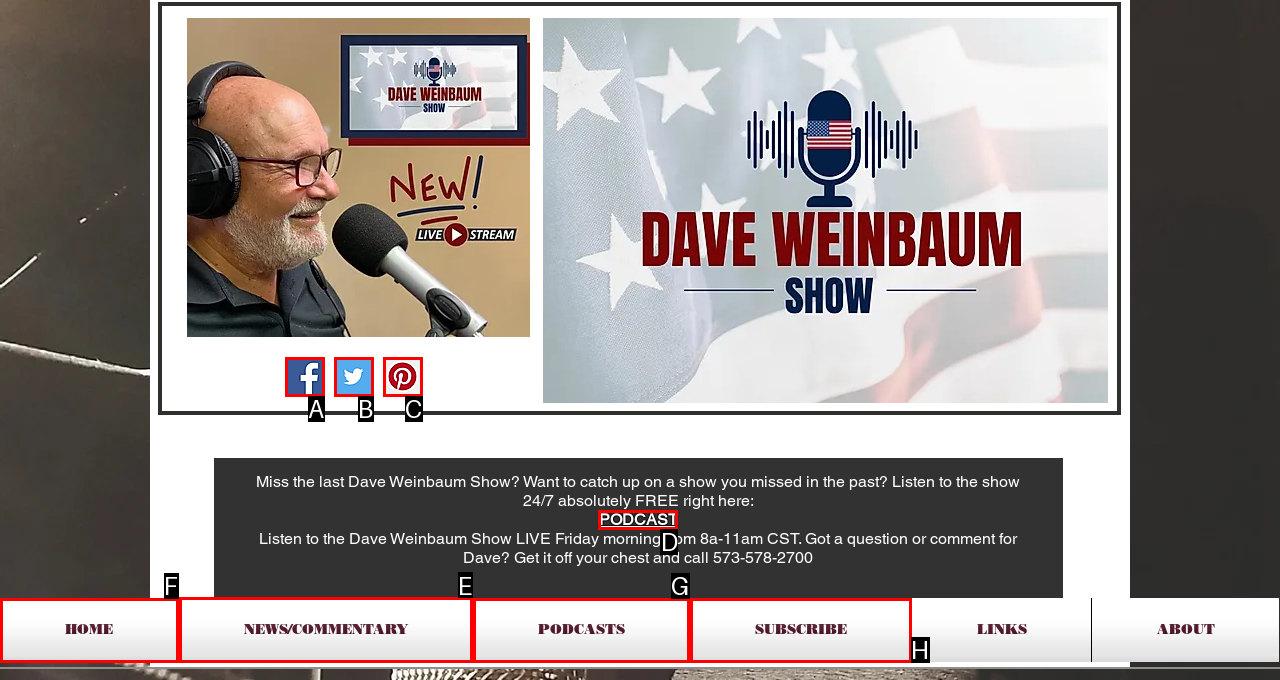Indicate which lettered UI element to click to fulfill the following task: Check the news and commentary
Provide the letter of the correct option.

E